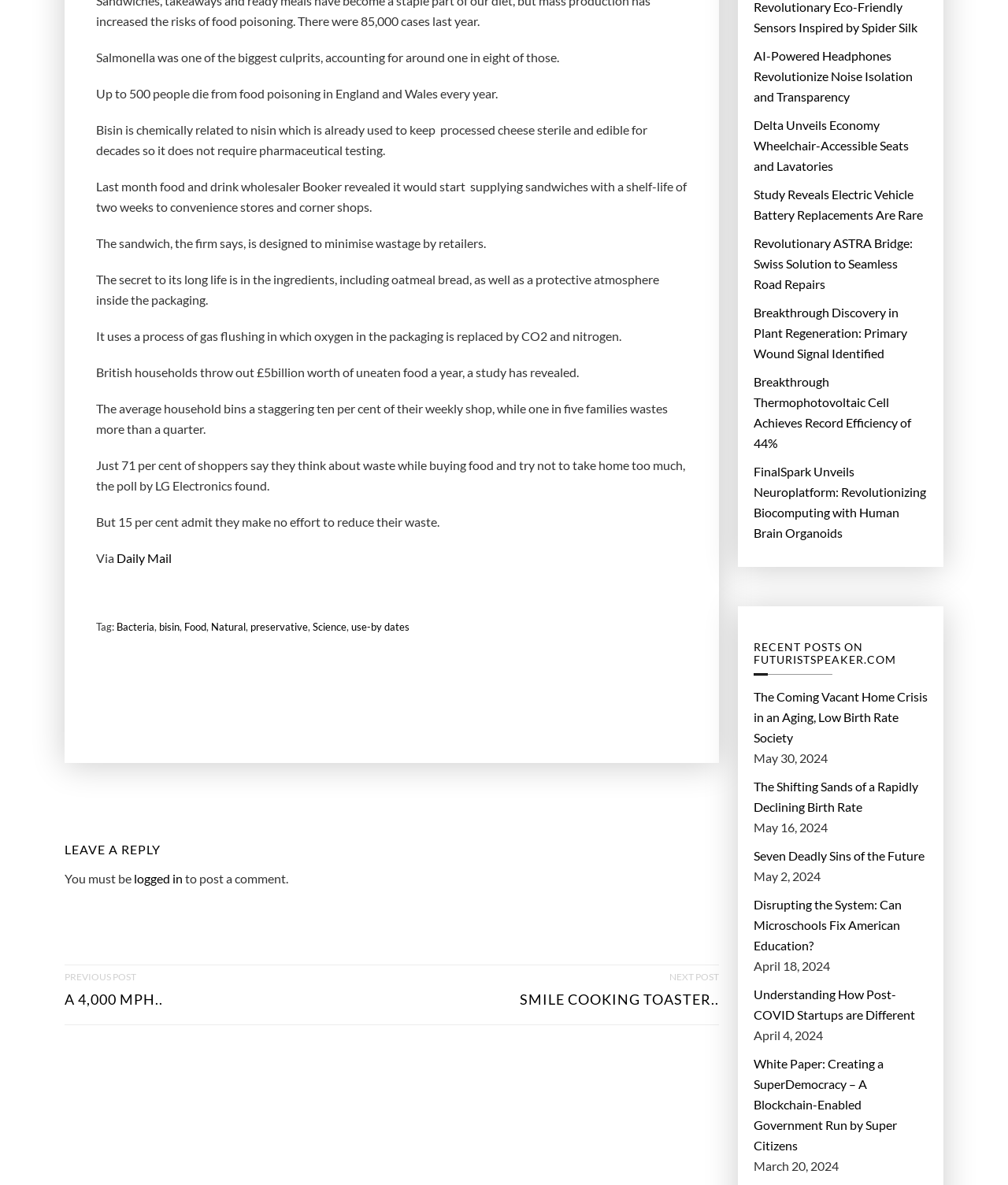What is the function of gas flushing?
Based on the screenshot, answer the question with a single word or phrase.

Replace oxygen with CO2 and nitrogen